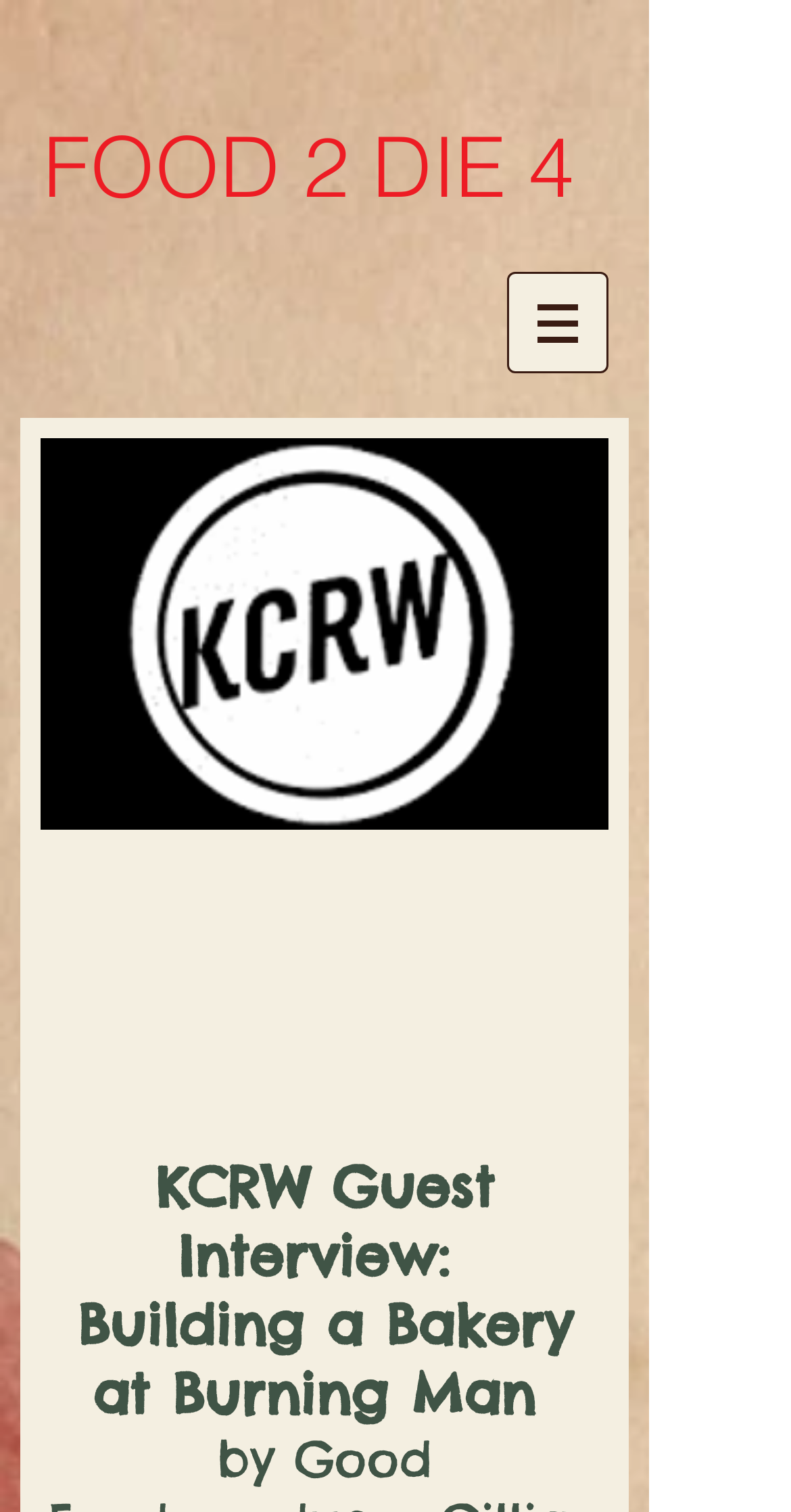Extract the heading text from the webpage.

 FOOD 2 DIE 4